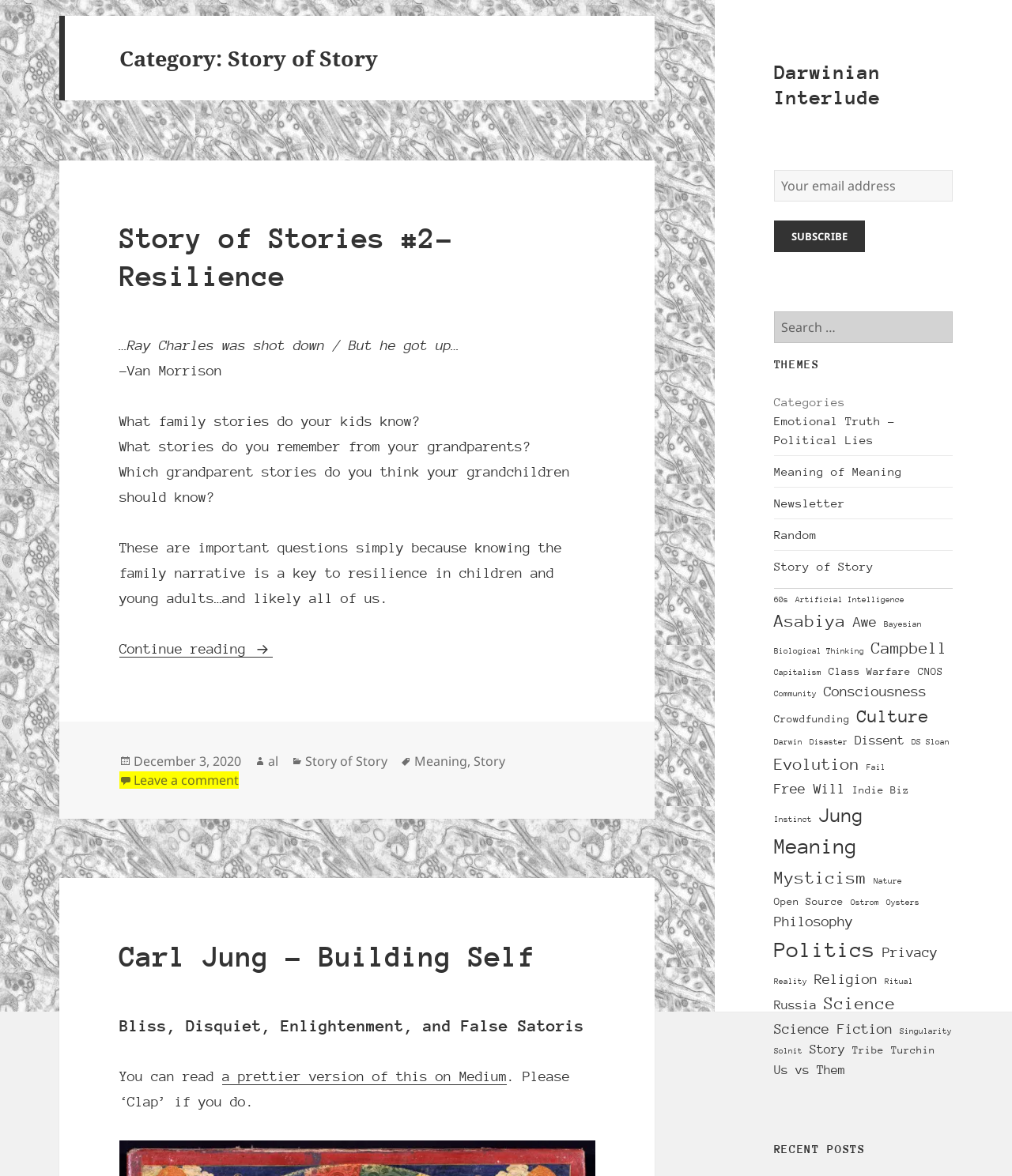Provide the bounding box coordinates of the HTML element this sentence describes: "Story of Story".

[0.301, 0.639, 0.382, 0.655]